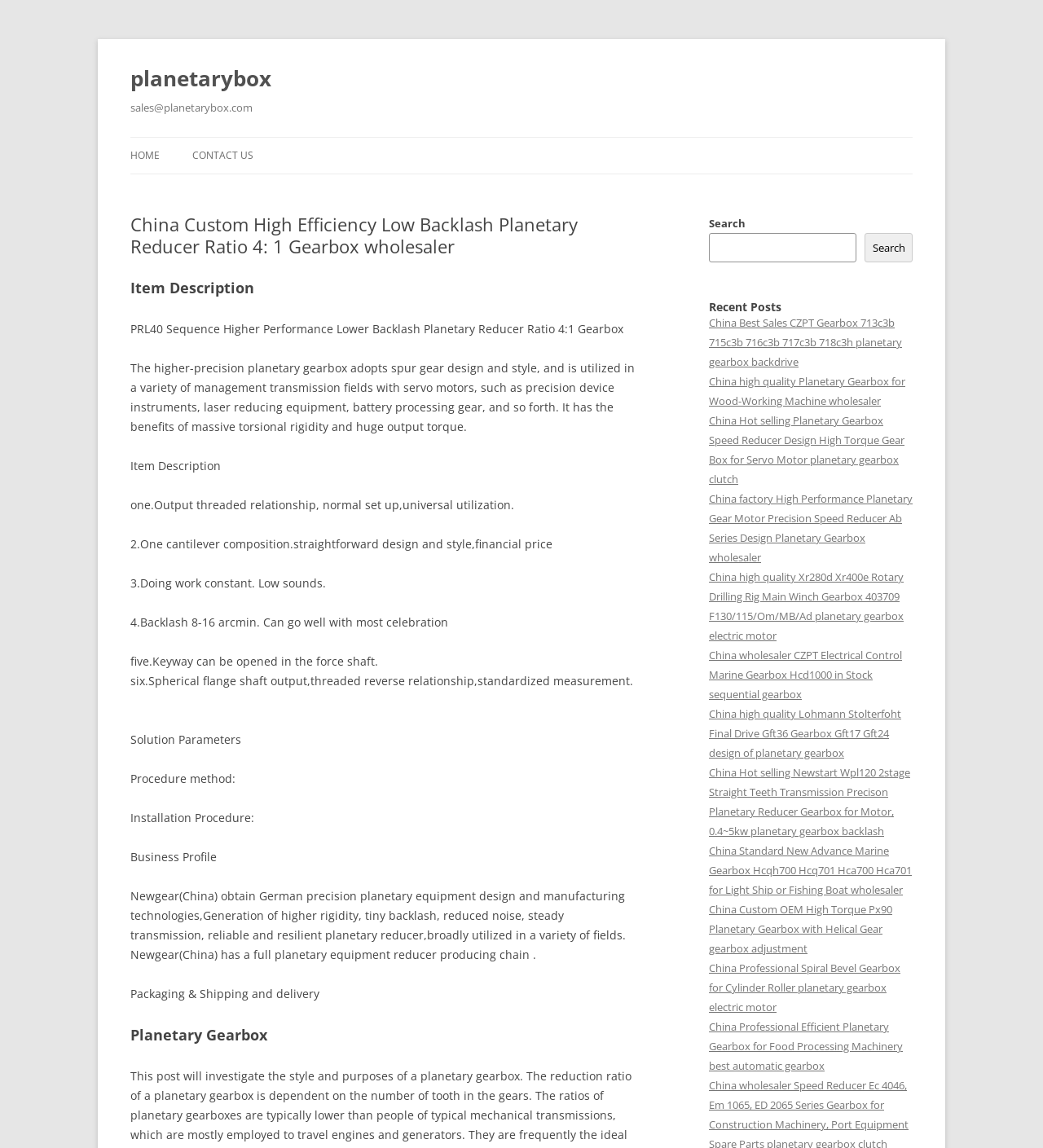Provide your answer in one word or a succinct phrase for the question: 
What is the benefit of the planetary gearbox?

Low noise